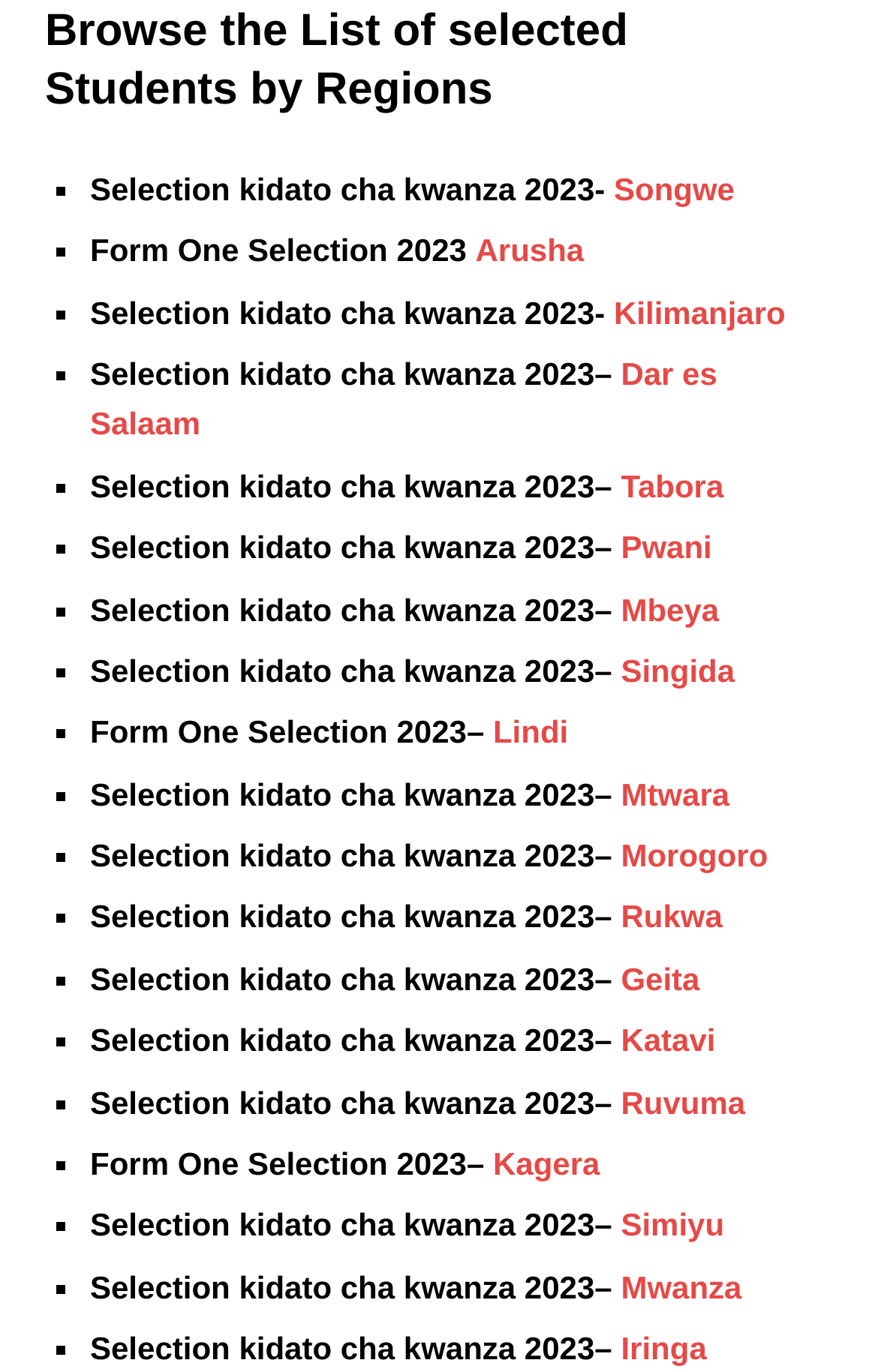Return the bounding box coordinates of the UI element that corresponds to this description: "Christmas". The coordinates must be given as four float numbers in the range of 0 and 1, [left, top, right, bottom].

None